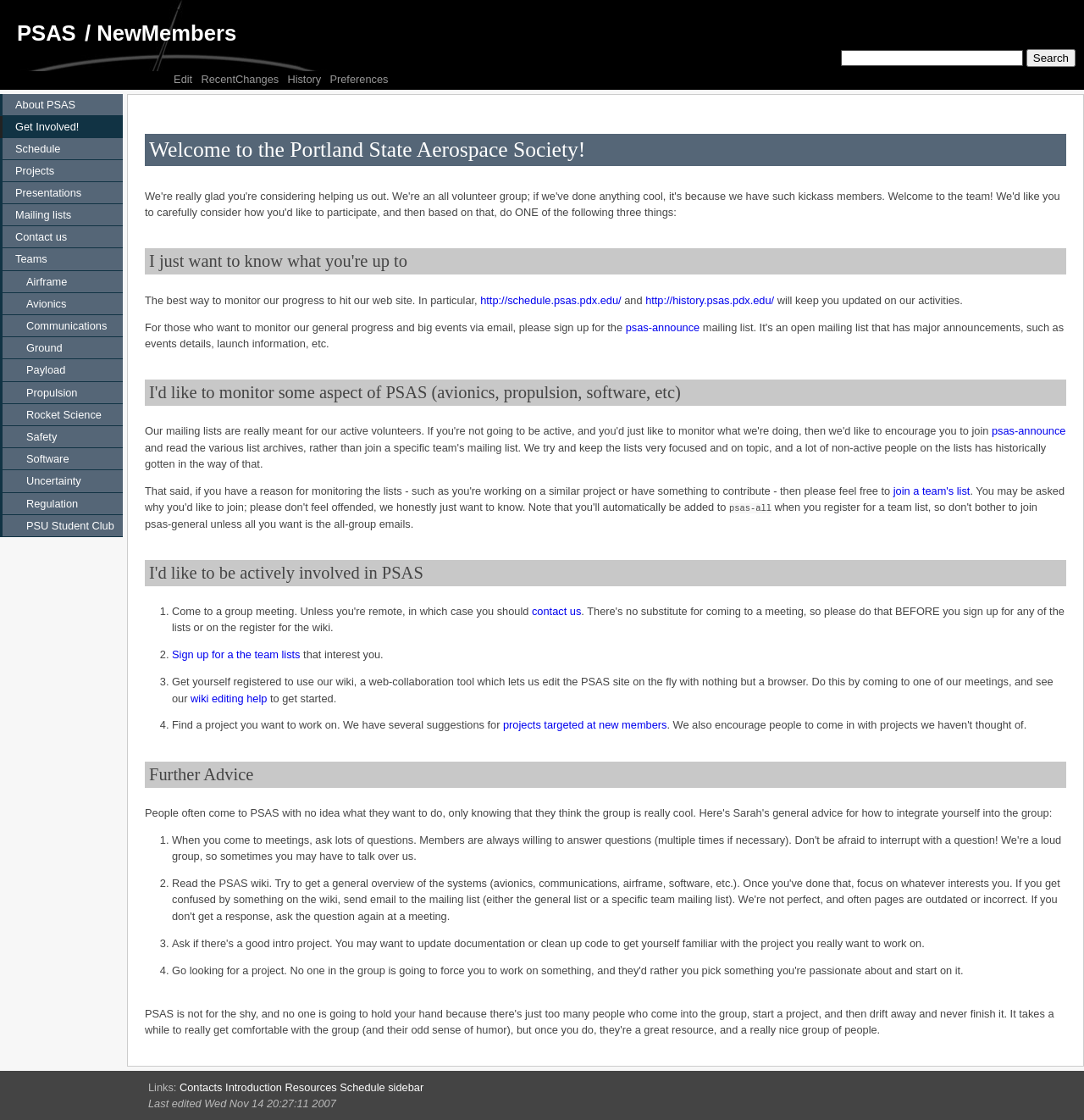Locate the UI element described as follows: "Preferences". Return the bounding box coordinates as four float numbers between 0 and 1 in the order [left, top, right, bottom].

[0.304, 0.065, 0.358, 0.077]